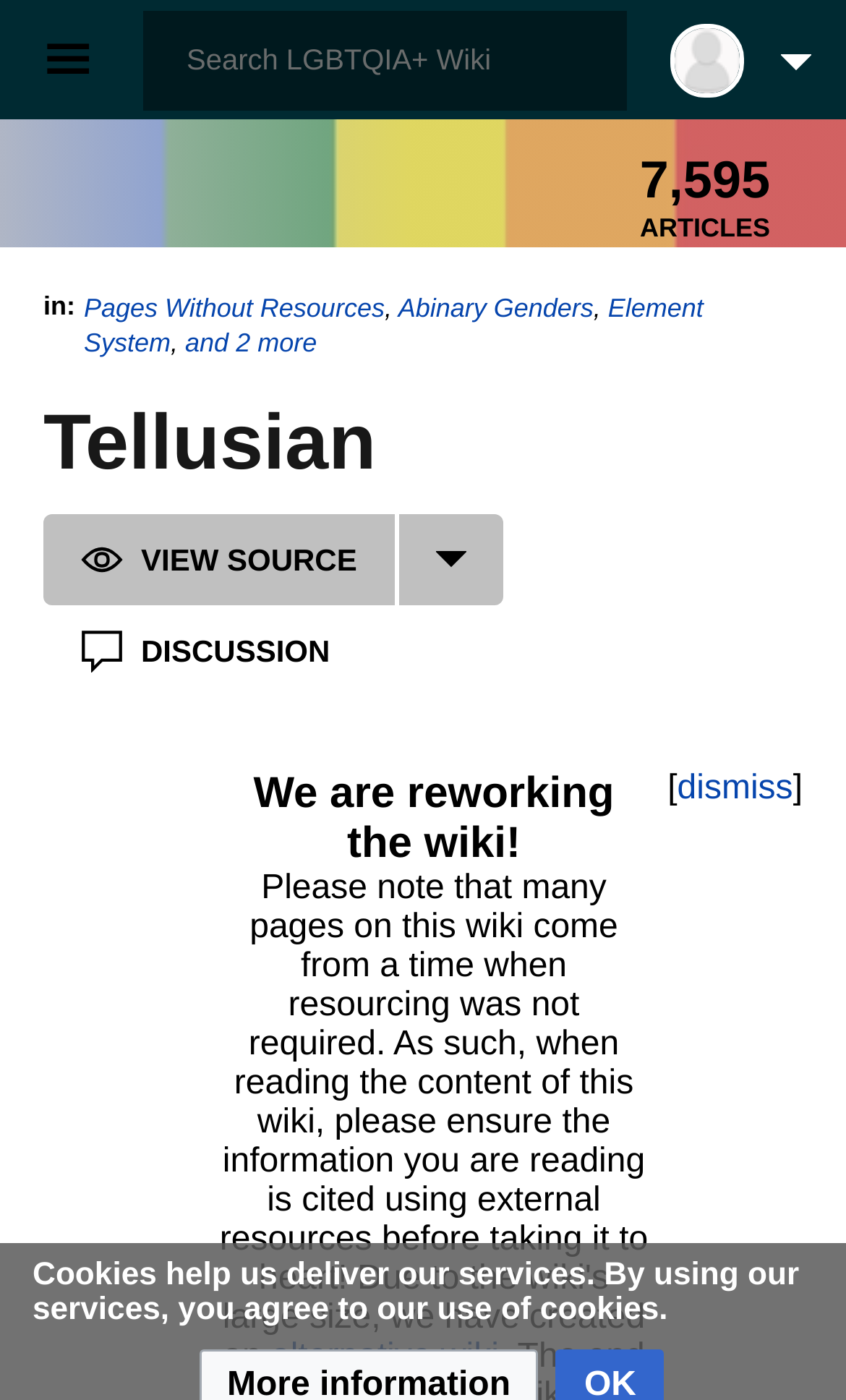Predict the bounding box of the UI element based on the description: "dismiss". The coordinates should be four float numbers between 0 and 1, formatted as [left, top, right, bottom].

[0.801, 0.55, 0.937, 0.576]